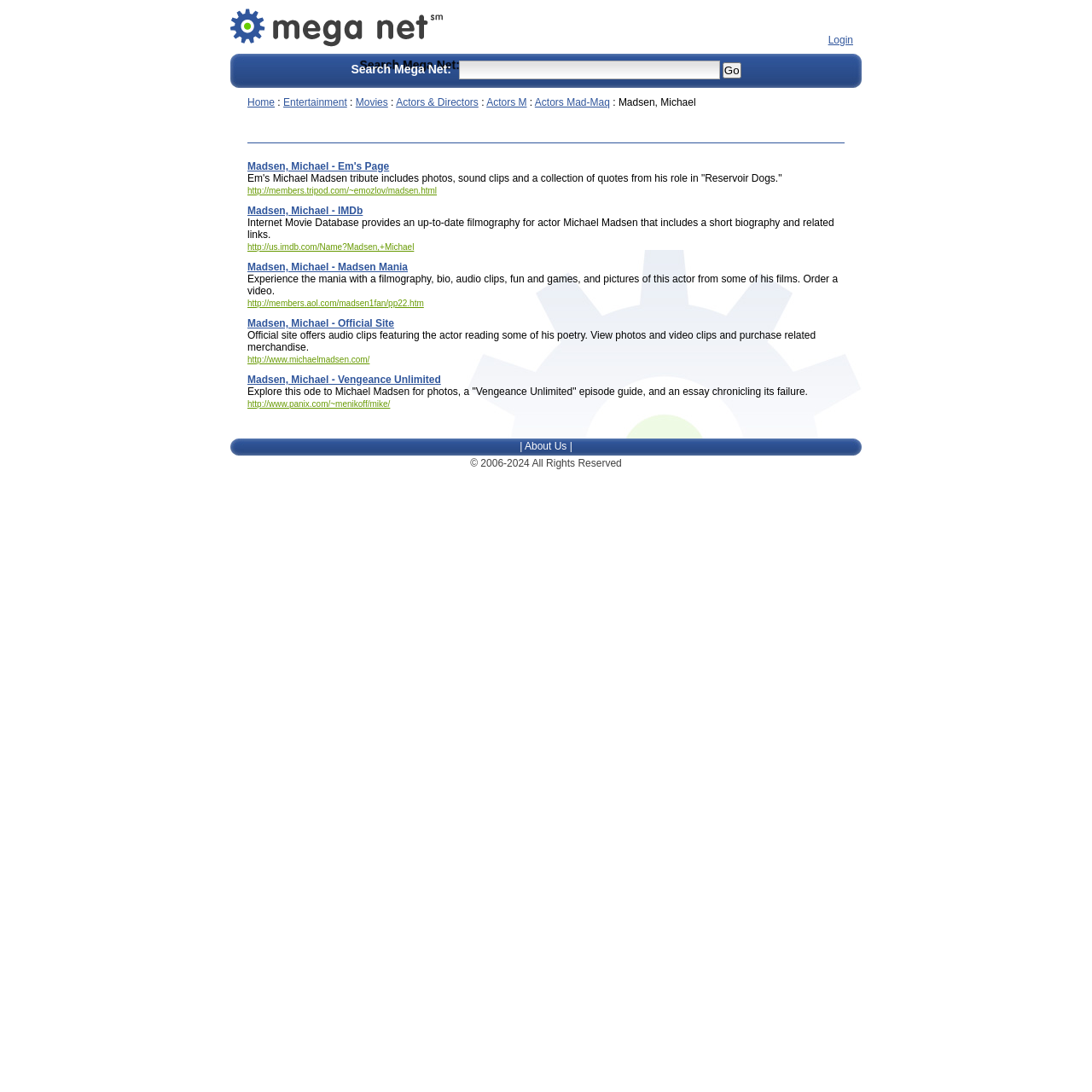Offer an extensive depiction of the webpage and its key elements.

The webpage is a directory of information about the actor Michael Madsen. At the top right corner, there is a "Login" link. Below it, there is a "mega net" logo with a link to the main page. Next to the logo, there is a search bar with a "Search Mega Net:" label and a "Go" button.

Below the search bar, there is a navigation menu with links to "Home", "Entertainment", "Movies", "Actors & Directors", and "Actors M". The current page is highlighted as "Actors Mad-Maq", and there is a subheading "Madsen, Michael".

The main content of the page is a list of links to various websites and resources about Michael Madsen. Each link is accompanied by a brief description of the website. The links are arranged in a vertical list, with the descriptions ranging from a few words to a few sentences. The links include fan sites, IMDb, and the actor's official website.

At the bottom of the page, there is a horizontal line with links to "About Us" and a copyright notice "© 2006-2024 All Rights Reserved".